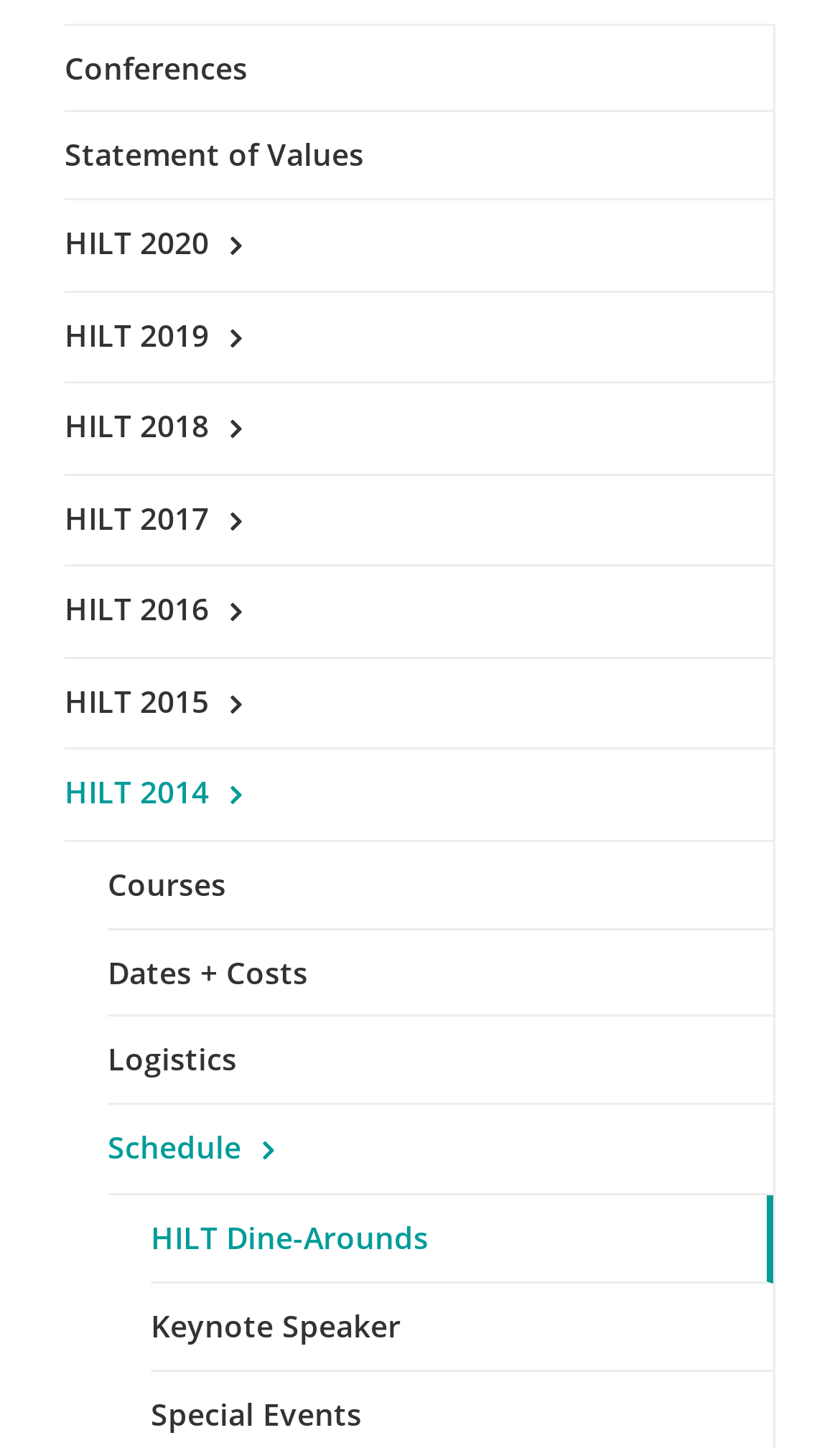Identify the bounding box coordinates of the element to click to follow this instruction: 'Visit the support locally owned small business page'. Ensure the coordinates are four float values between 0 and 1, provided as [left, top, right, bottom].

None